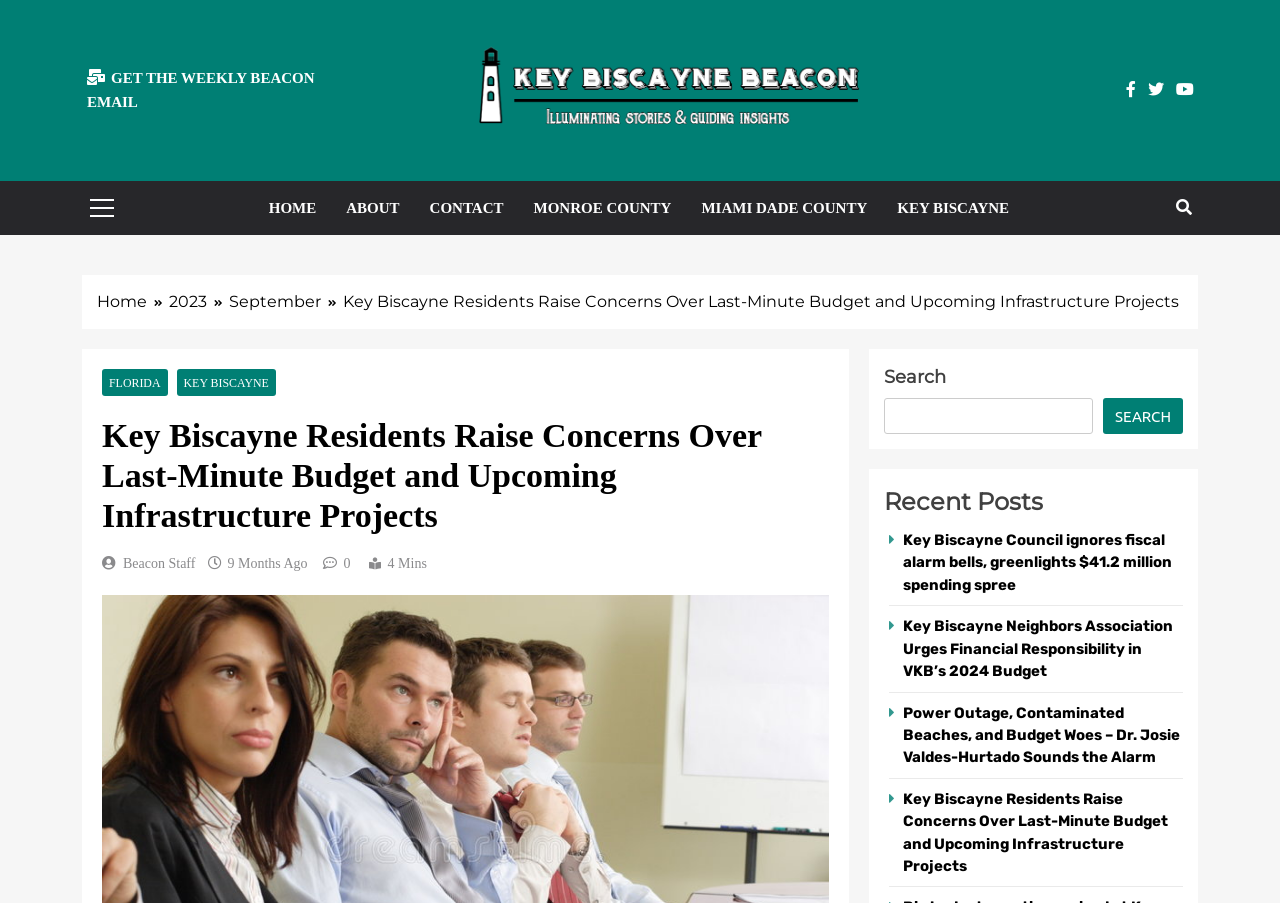What is the main heading displayed on the webpage? Please provide the text.

Key Biscayne Residents Raise Concerns Over Last-Minute Budget and Upcoming Infrastructure Projects